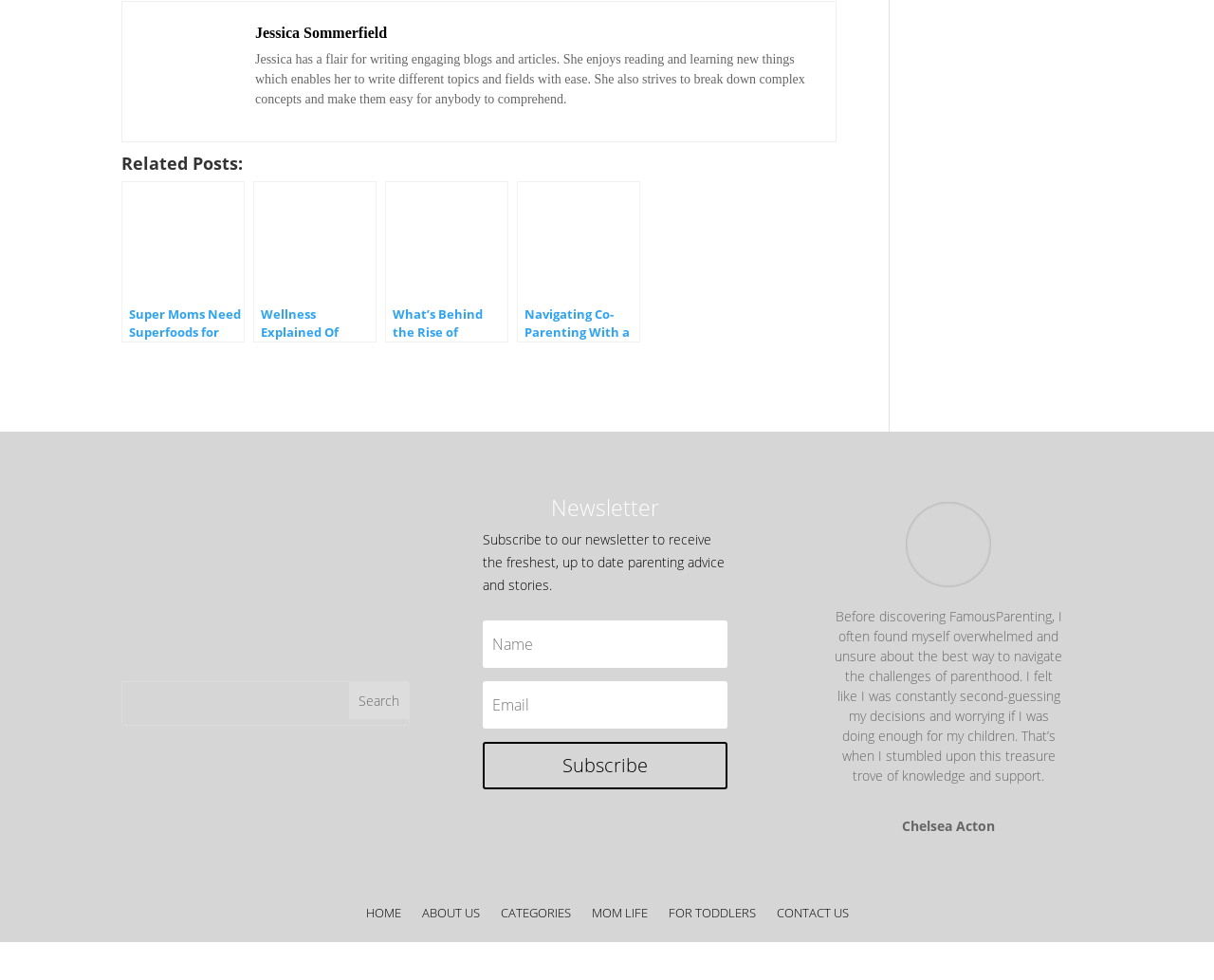Give a one-word or one-phrase response to the question: 
What is Jessica Sommerfield's profession?

Writer